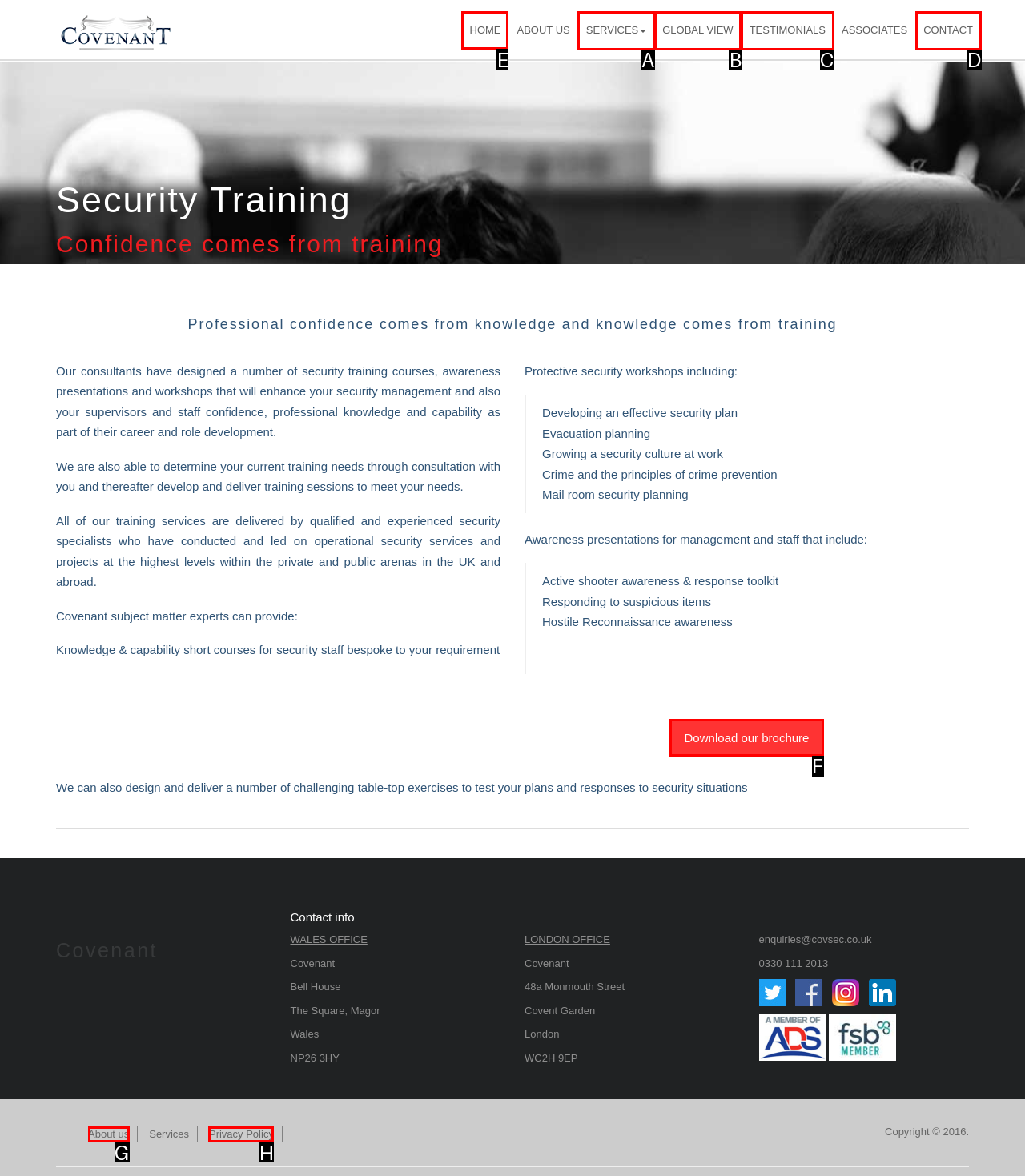Point out the specific HTML element to click to complete this task: Click HOME Reply with the letter of the chosen option.

E